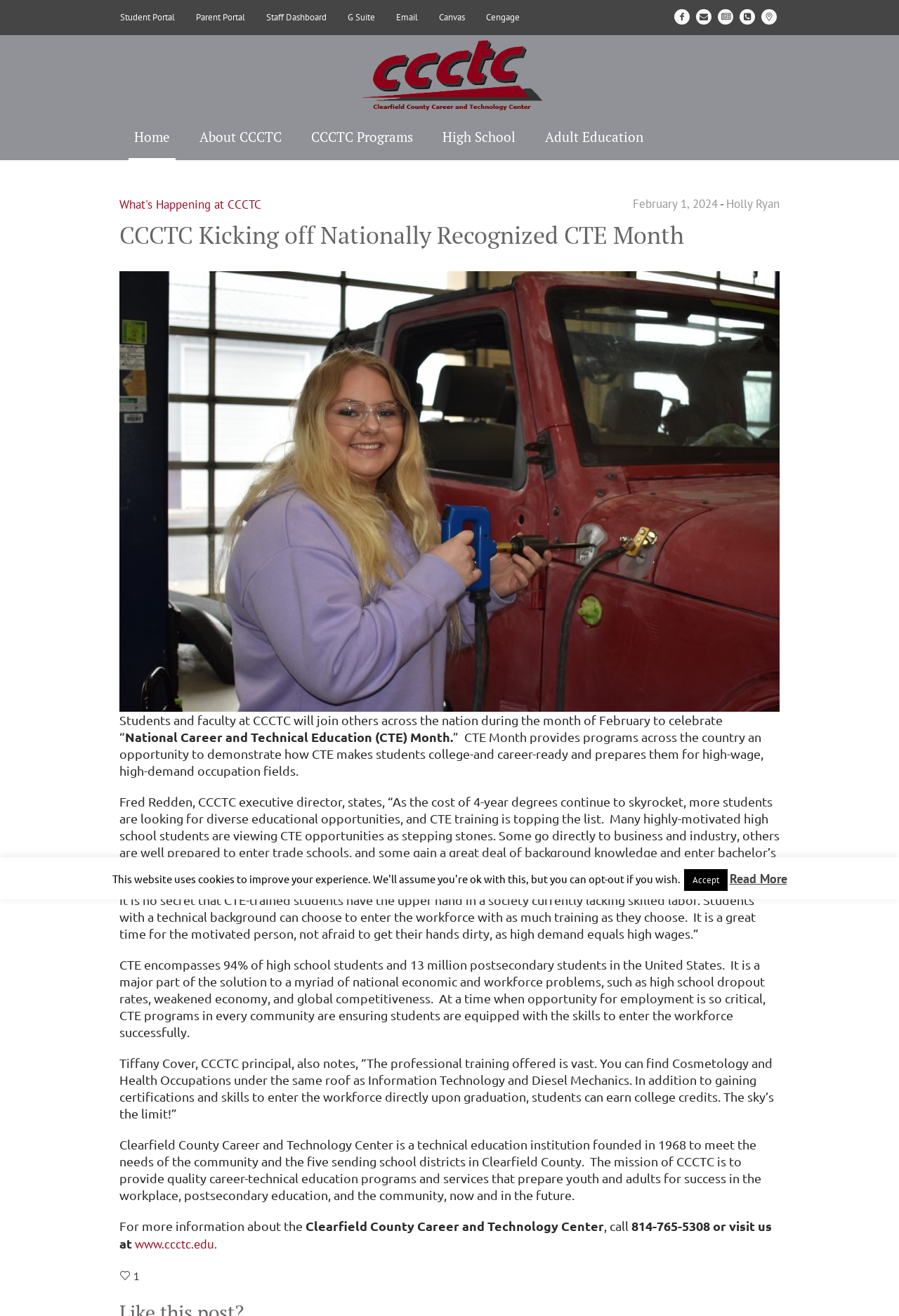What is the mission of CCCTC?
Give a detailed response to the question by analyzing the screenshot.

According to the article, the mission of CCCTC is to provide quality career-technical education programs and services that prepare youth and adults for success in the workplace, postsecondary education, and the community.